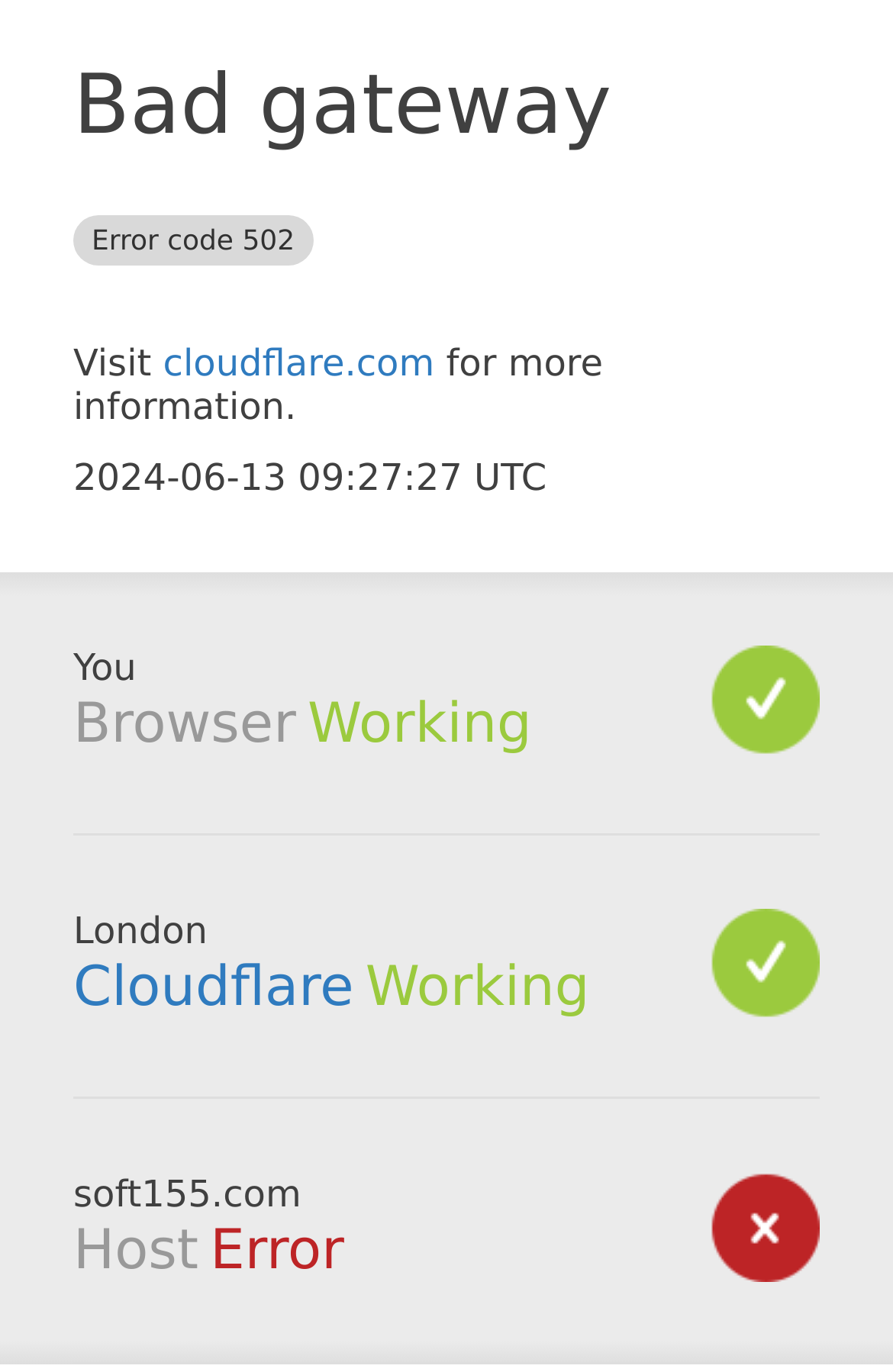What is the location of the browser?
Look at the image and answer with only one word or phrase.

London